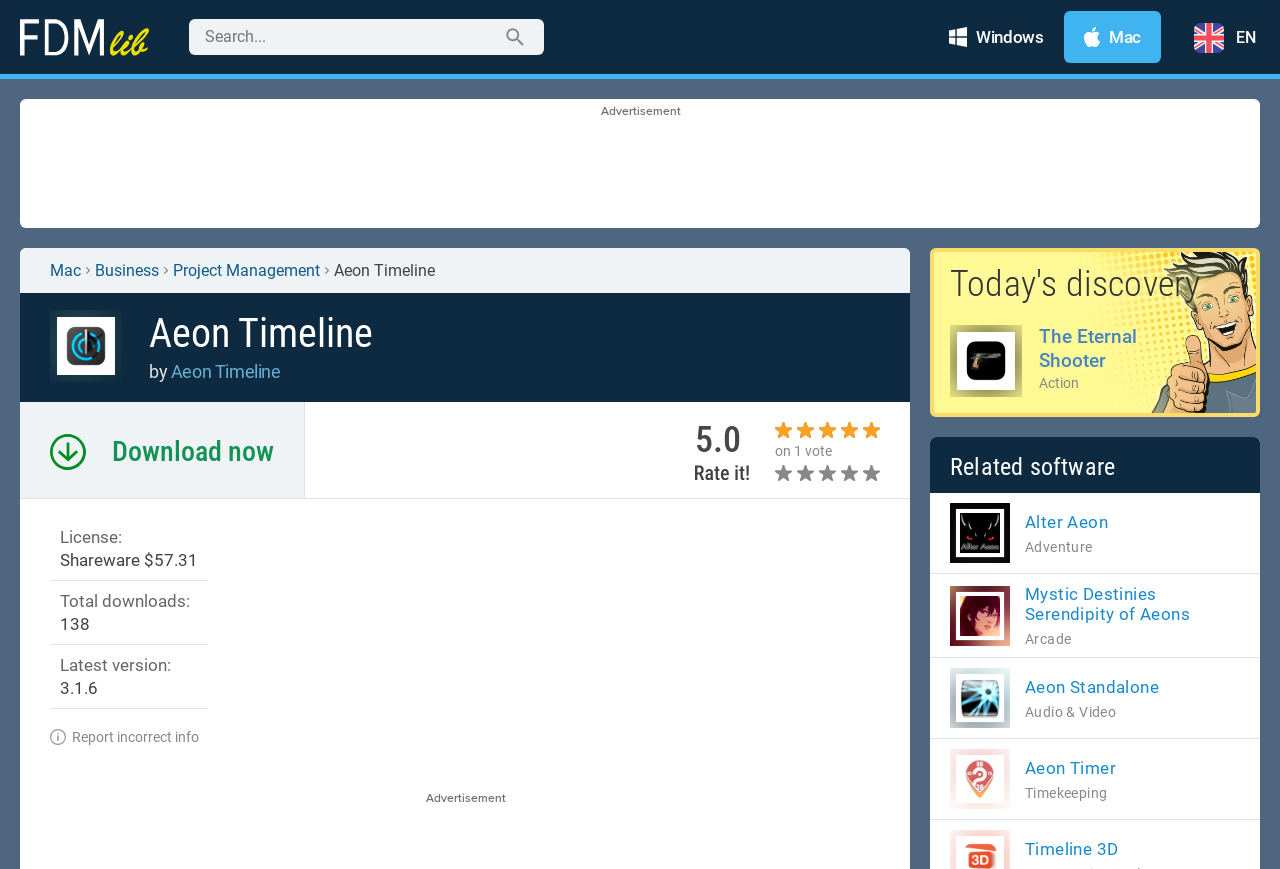Identify the bounding box for the described UI element. Provide the coordinates in (top-left x, top-left y, bottom-right x, bottom-right y) format with values ranging from 0 to 1: Windows

[0.726, 0.013, 0.831, 0.072]